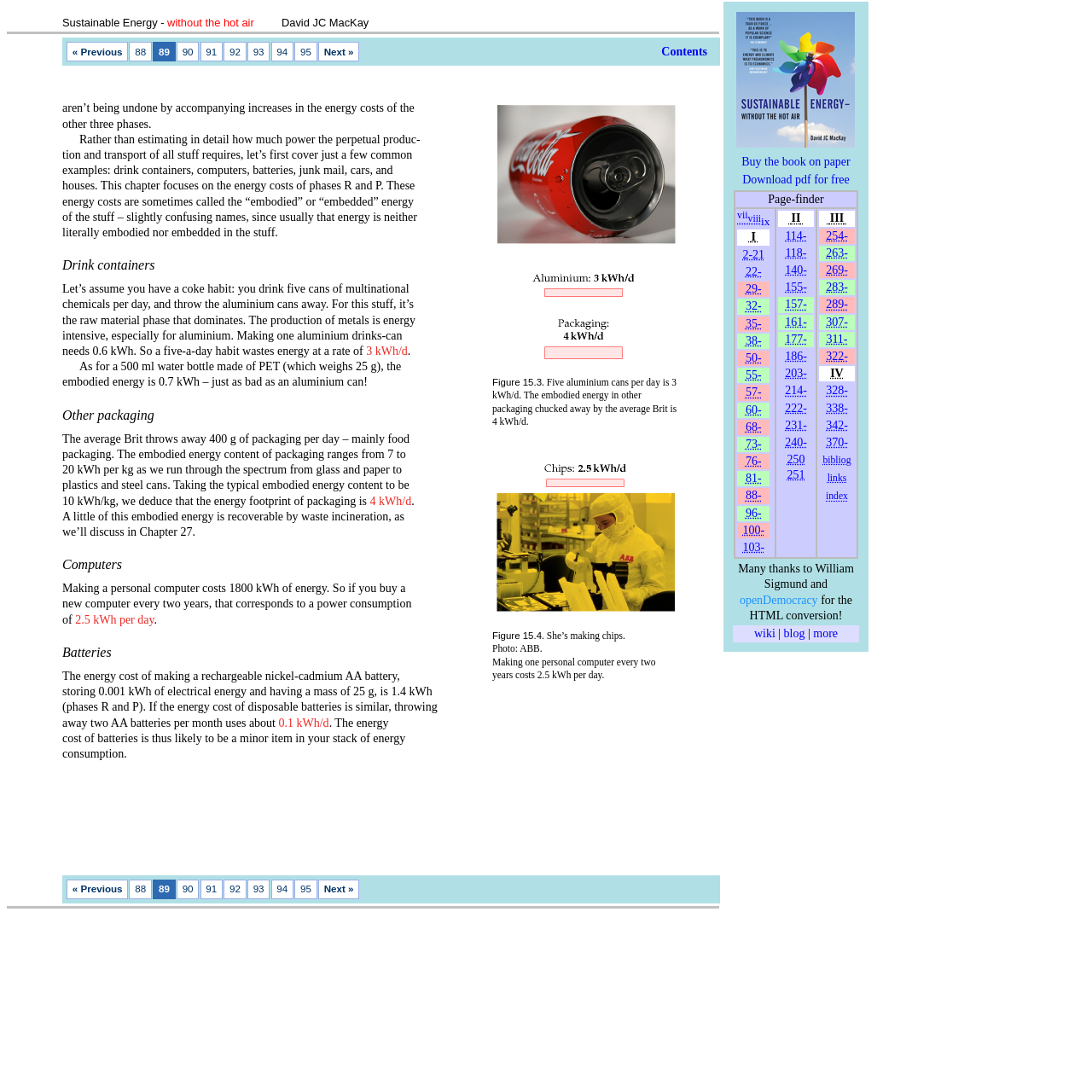What is the chapter number of this webpage?
Refer to the image and give a detailed response to the question.

I determined the chapter number by looking at the heading 'Ch 15 Page 89: Sustainable Energy - without the hot air | David MacKay' at the top of the webpage, which indicates that the chapter number is 15.